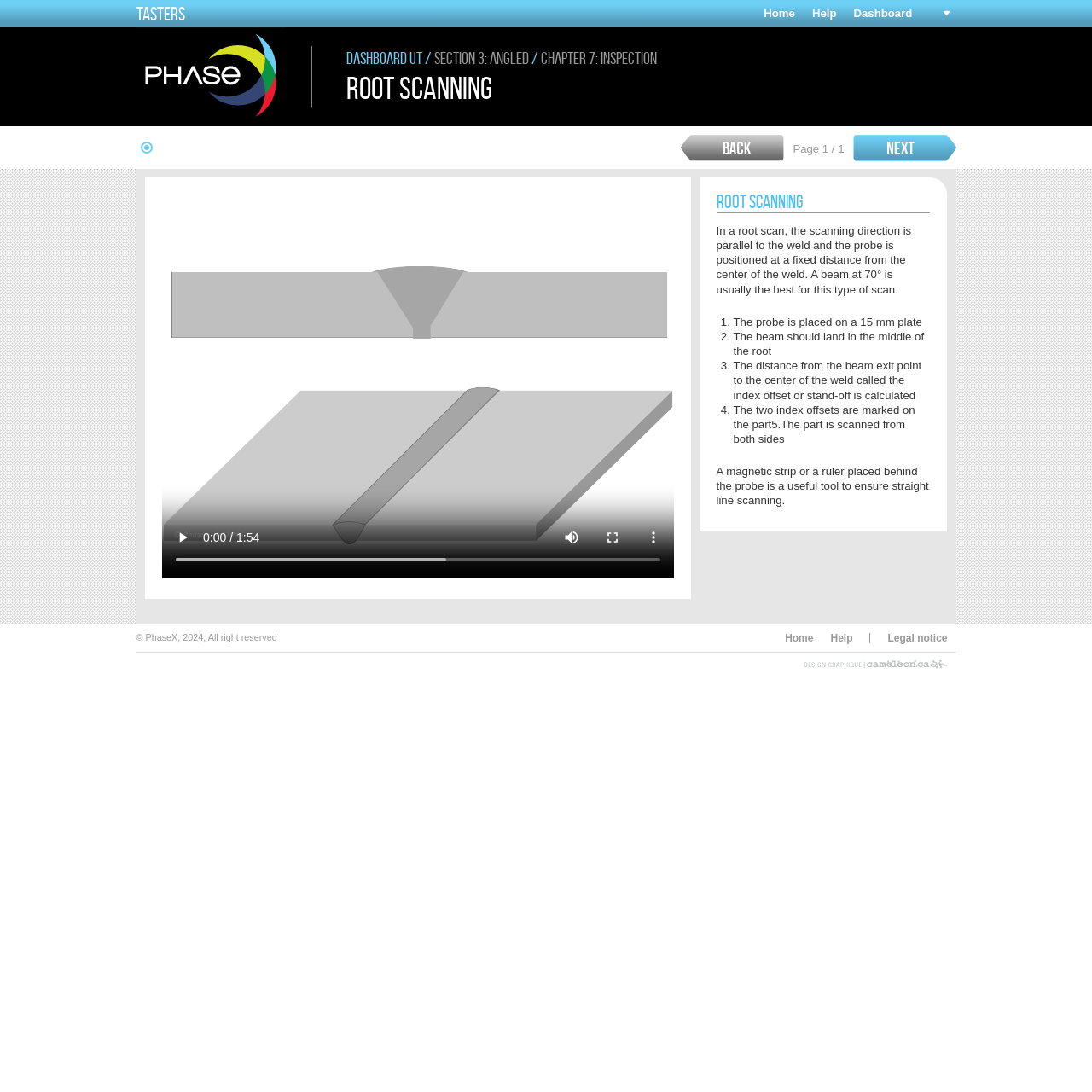Locate the bounding box for the described UI element: "Flying Turtle Studio". Ensure the coordinates are four float numbers between 0 and 1, formatted as [left, top, right, bottom].

None